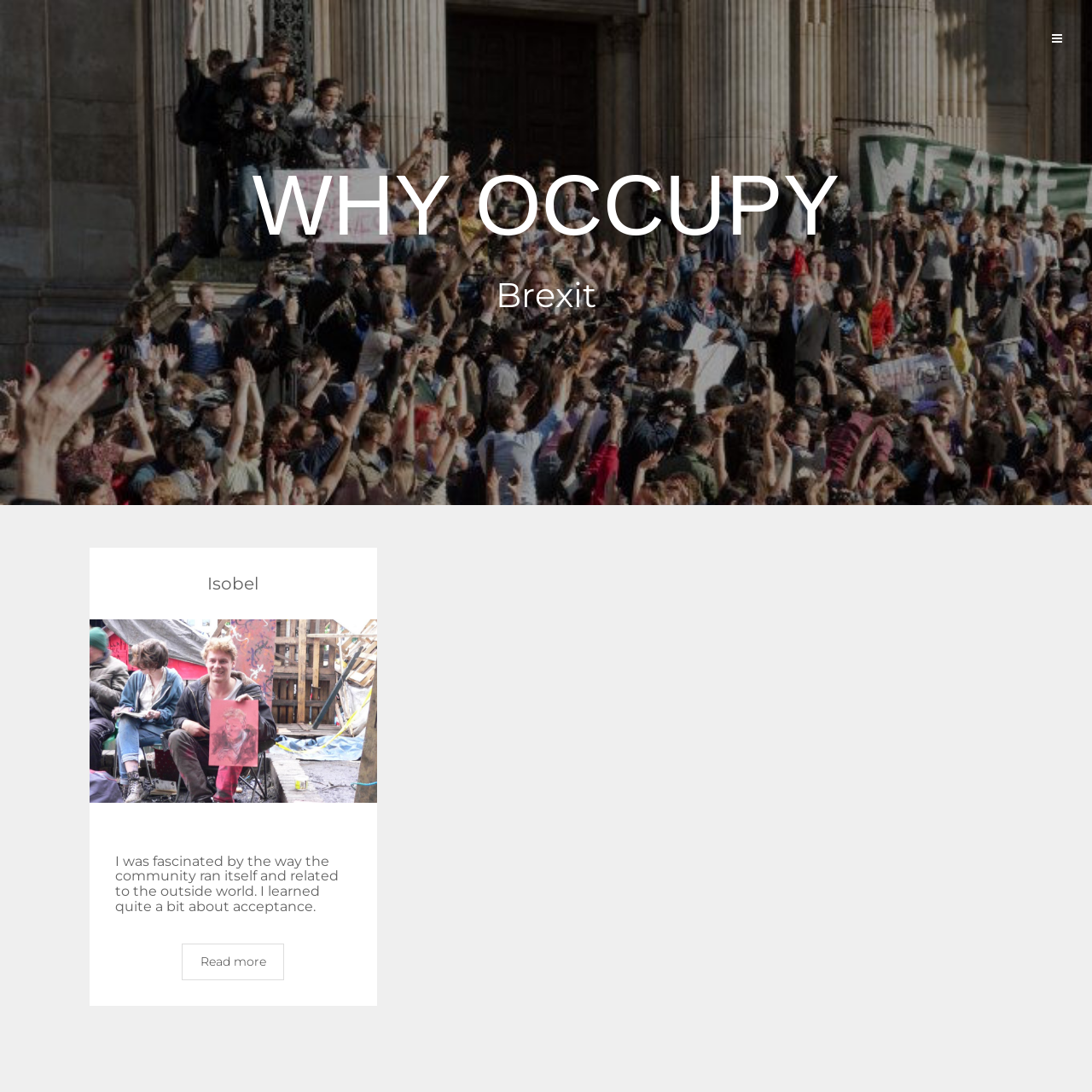Elaborate on the information and visuals displayed on the webpage.

The webpage is about Brexit and the Occupy movement. At the top, there is a prominent heading "Brexit" and a link "WHY OCCUPY" positioned to its right. Below these elements, there is an article section that takes up most of the page. 

Within the article section, there is a heading "Isobel" with a link to the name, positioned at the top left. To the right of the heading, there is an image described as a "post image". Below the image, there is a paragraph of text that discusses the community and acceptance. 

At the bottom of the article section, there is another heading with a link to "Read more", positioned at the bottom right. Overall, the webpage appears to be a blog post or article about an individual's experience with the Occupy movement in the context of Brexit.